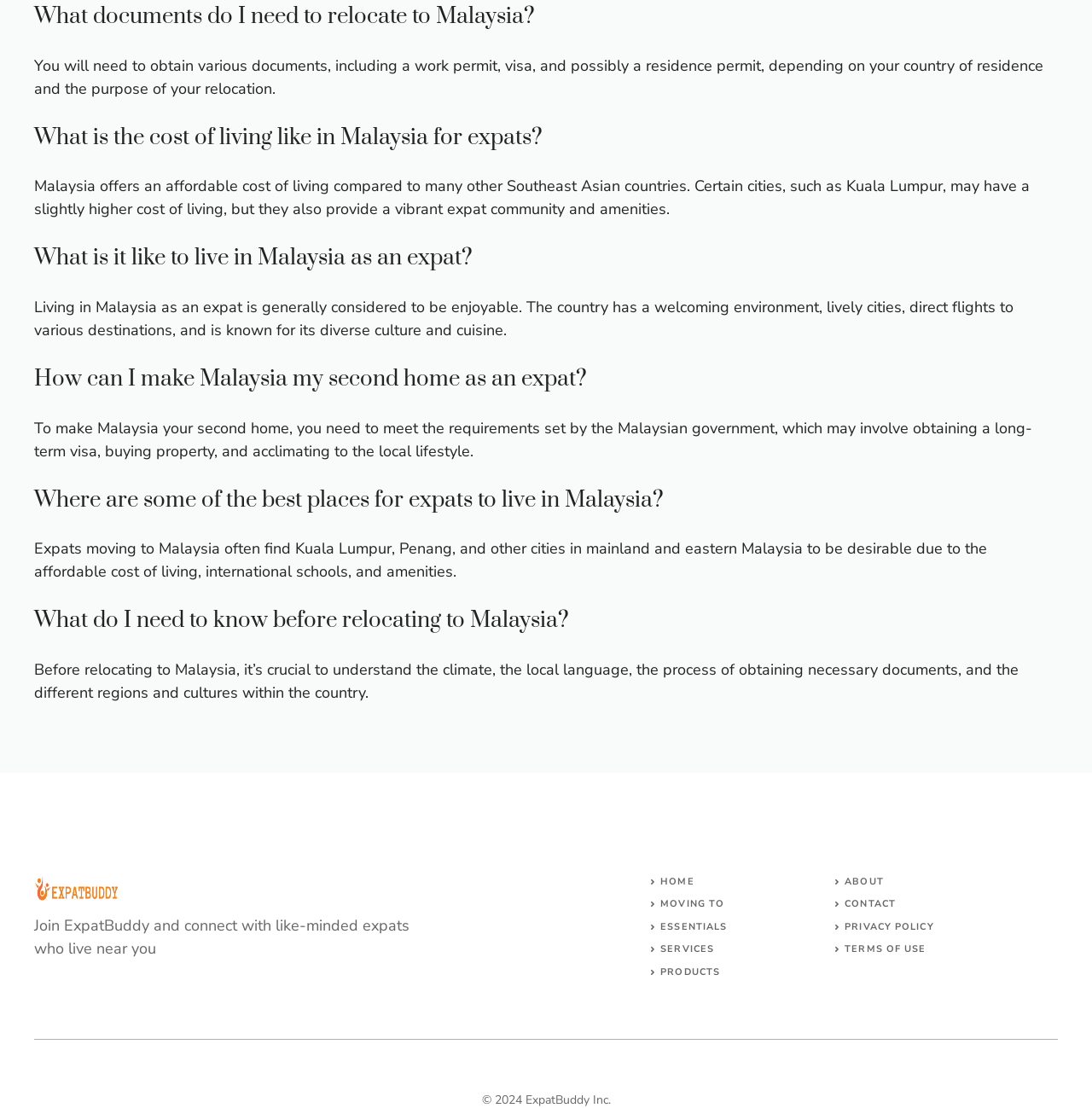Give a concise answer using one word or a phrase to the following question:
What documents are needed to relocate to Malaysia?

Work permit, visa, residence permit